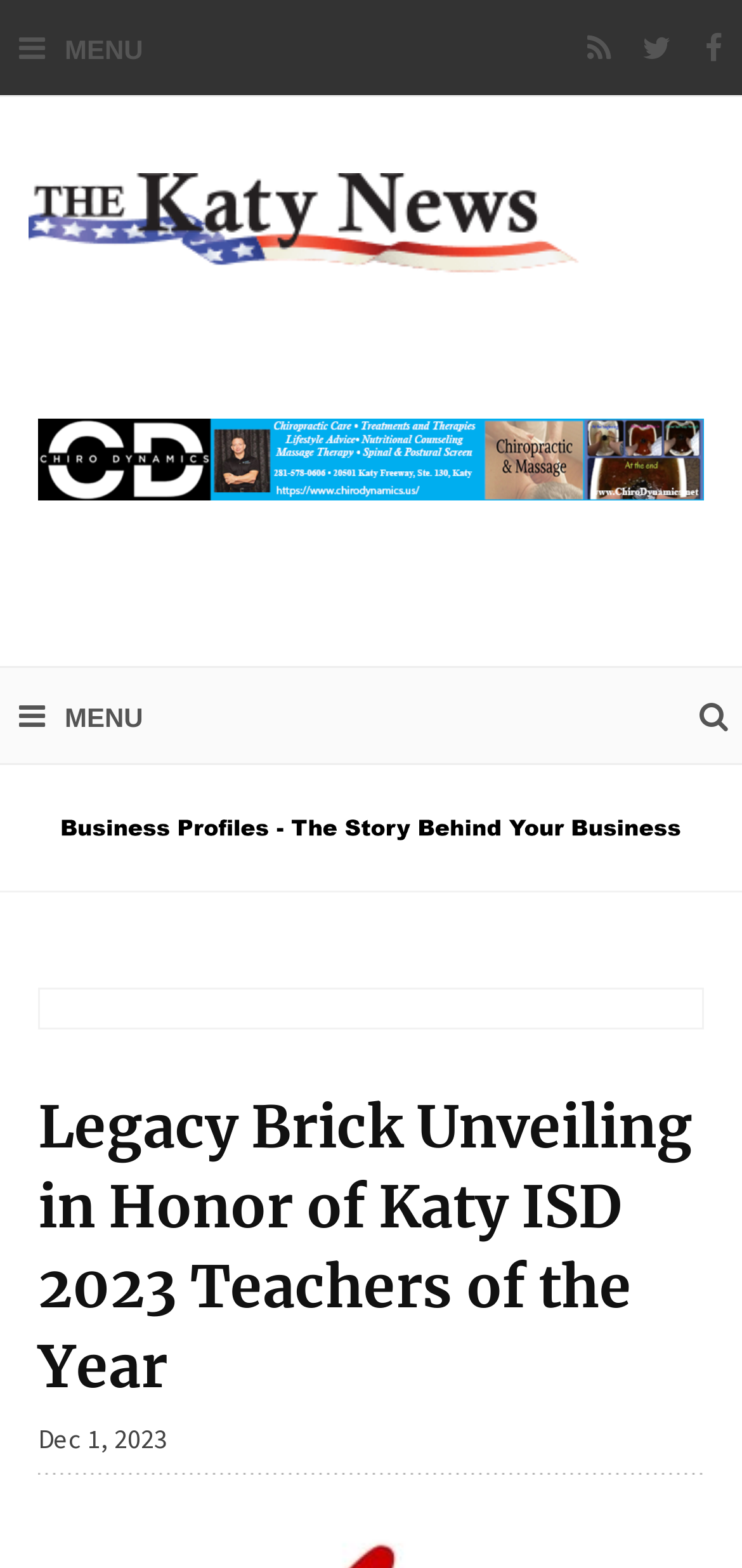Respond to the question below with a concise word or phrase:
What is the date of the event?

Dec 1, 2023